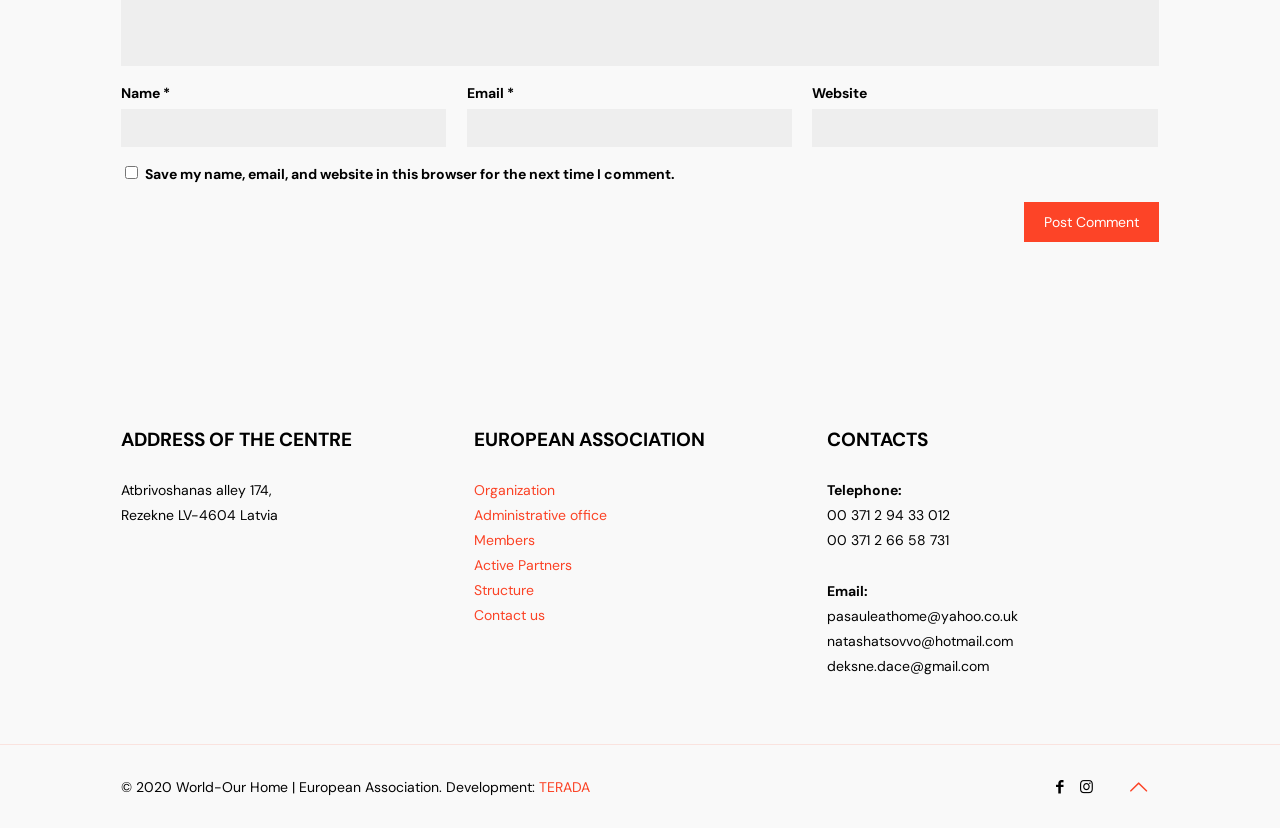Determine the bounding box coordinates of the section to be clicked to follow the instruction: "Click the Post Comment button". The coordinates should be given as four float numbers between 0 and 1, formatted as [left, top, right, bottom].

[0.8, 0.243, 0.906, 0.292]